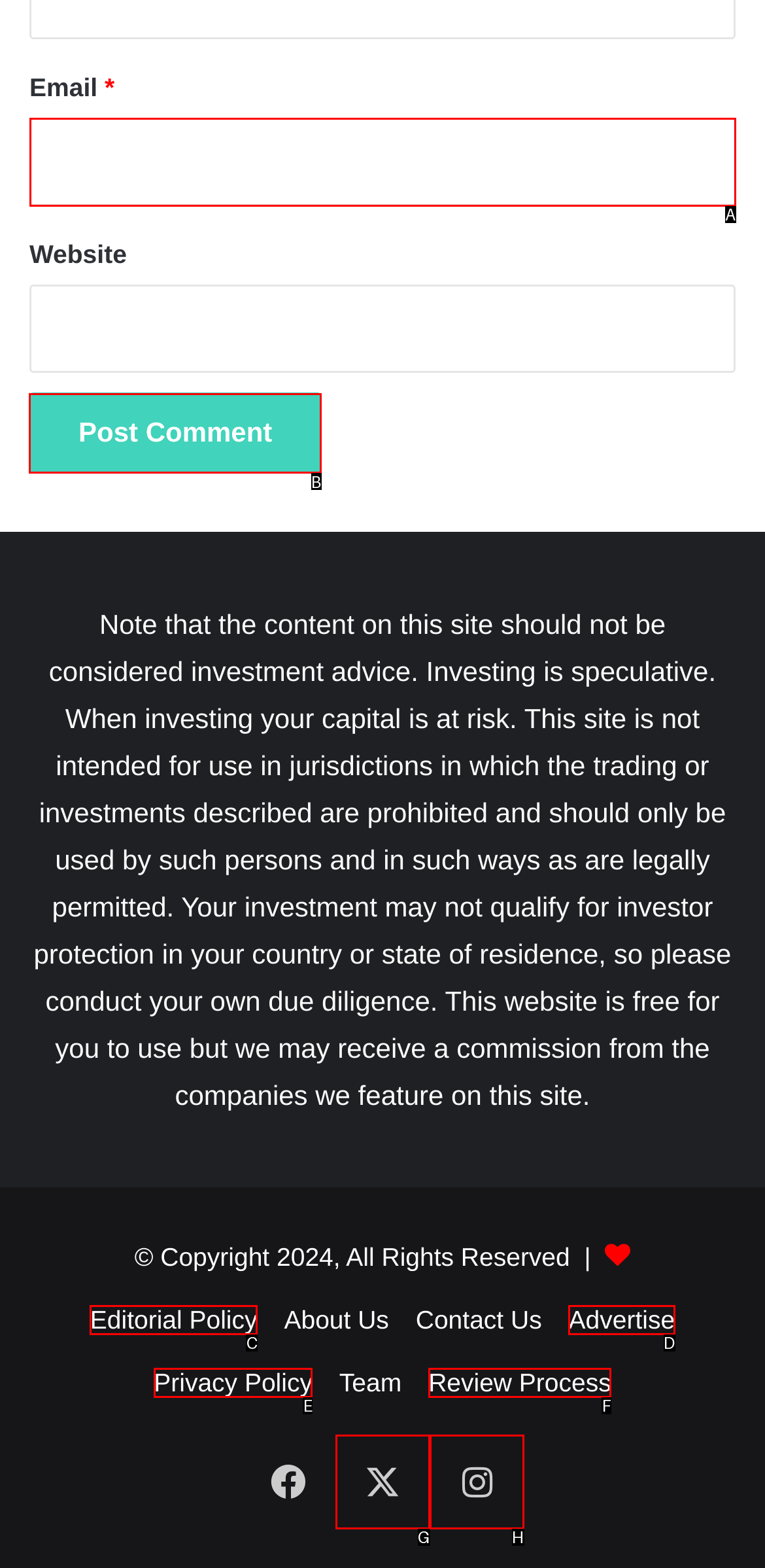Find the option you need to click to complete the following instruction: Post a comment
Answer with the corresponding letter from the choices given directly.

B